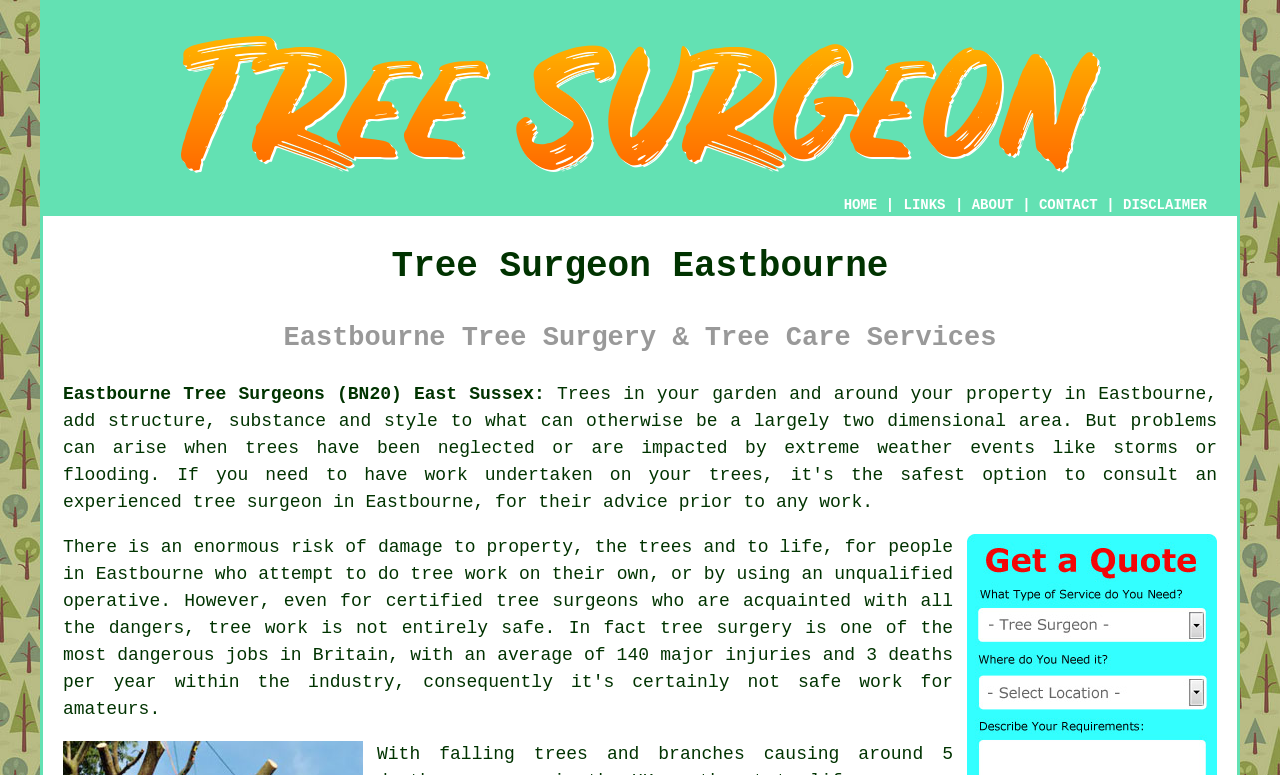Please provide the bounding box coordinates for the UI element as described: "Upper Belly Fat After Menopause". The coordinates must be four floats between 0 and 1, represented as [left, top, right, bottom].

None